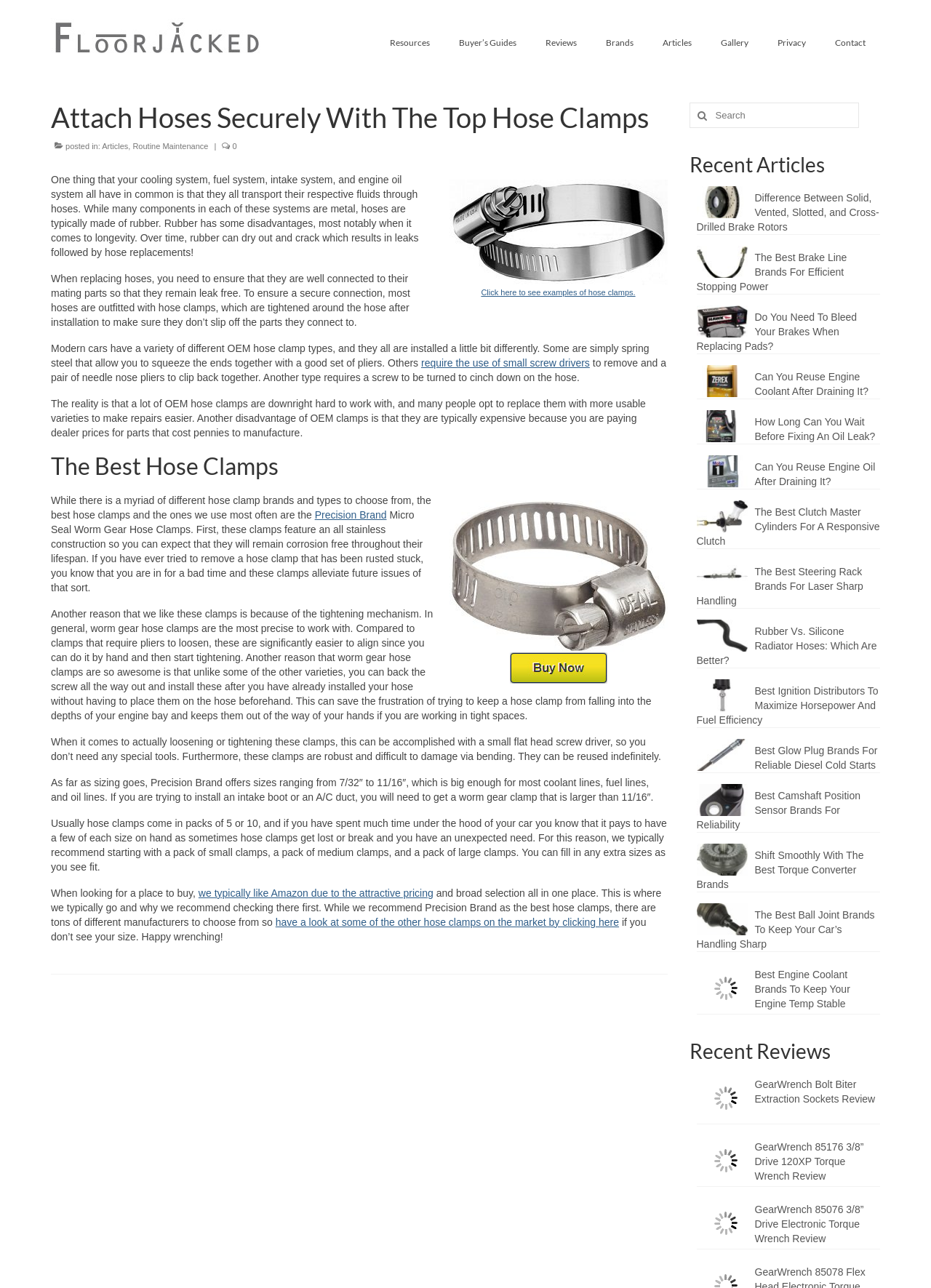What is the purpose of hose clamps?
Give a detailed response to the question by analyzing the screenshot.

The purpose of hose clamps can be determined by reading the sentence 'To ensure a secure connection, most hoses are outfitted with hose clamps, which are tightened around the hose after installation to make sure they don’t slip off the parts they connect to.' which indicates that the purpose of hose clamps is to ensure a secure connection.